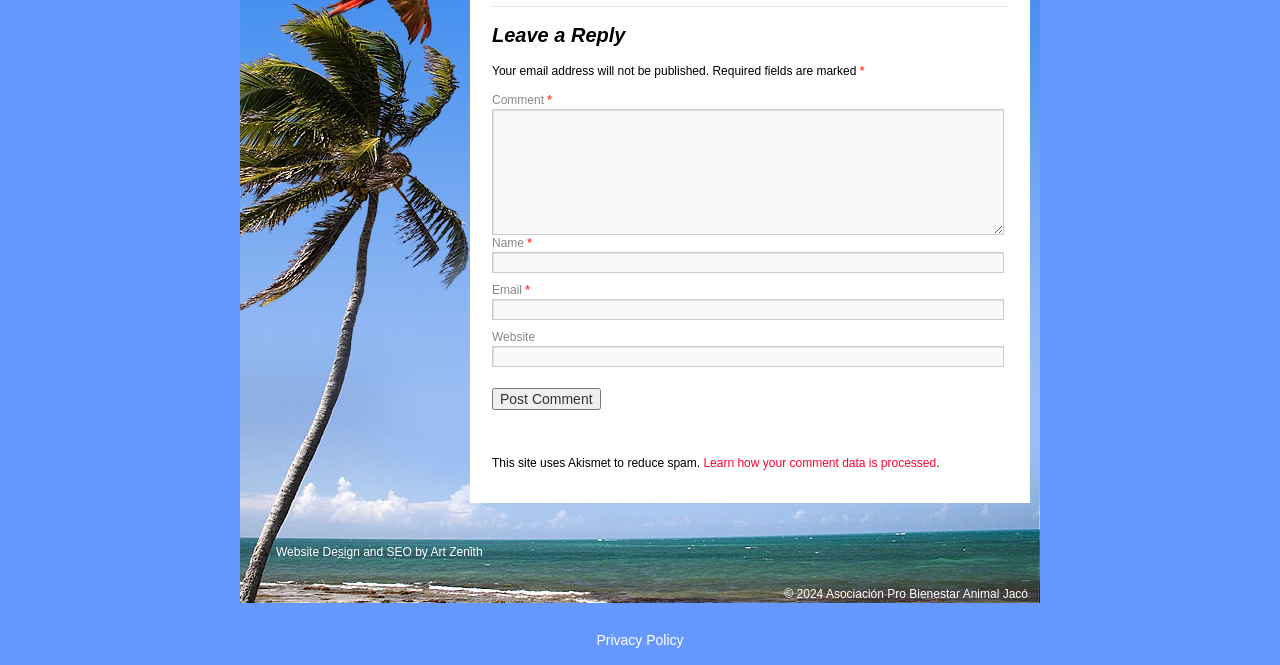Locate the bounding box of the UI element described by: "parent_node: Email * aria-describedby="email-notes" name="email"" in the given webpage screenshot.

[0.384, 0.45, 0.784, 0.482]